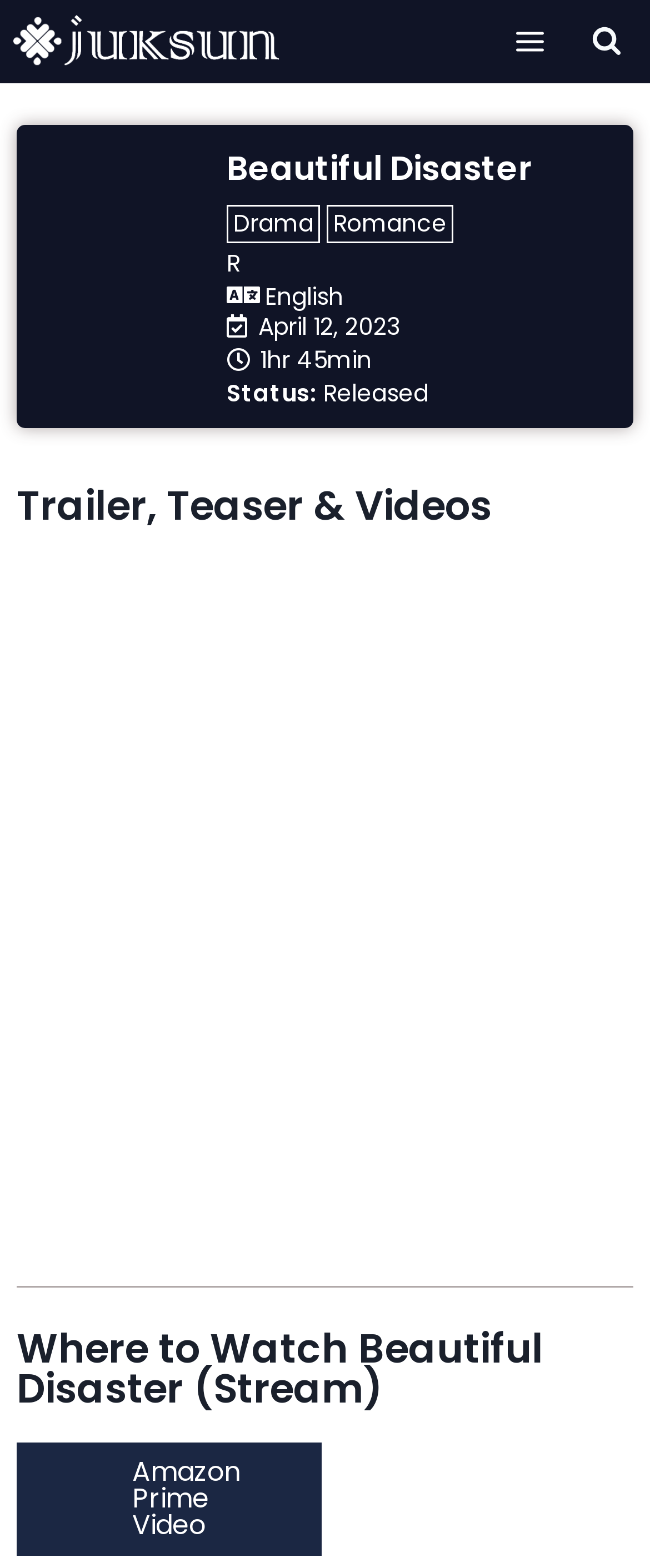By analyzing the image, answer the following question with a detailed response: What is the duration of the movie?

I found the duration of the movie by looking at the static text element that says '1hr 45min' which is located below the release date and above the 'Status:' text.